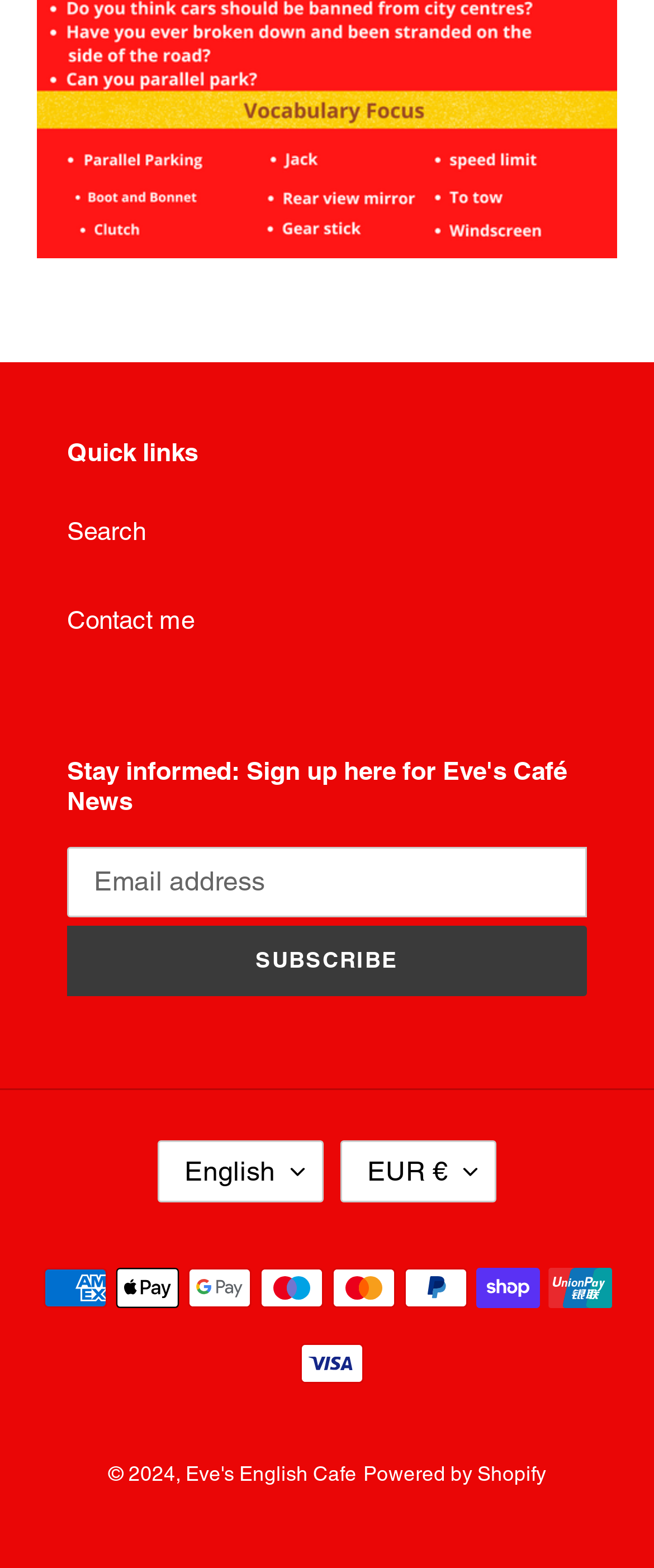Please give a concise answer to this question using a single word or phrase: 
What is the copyright year?

2024